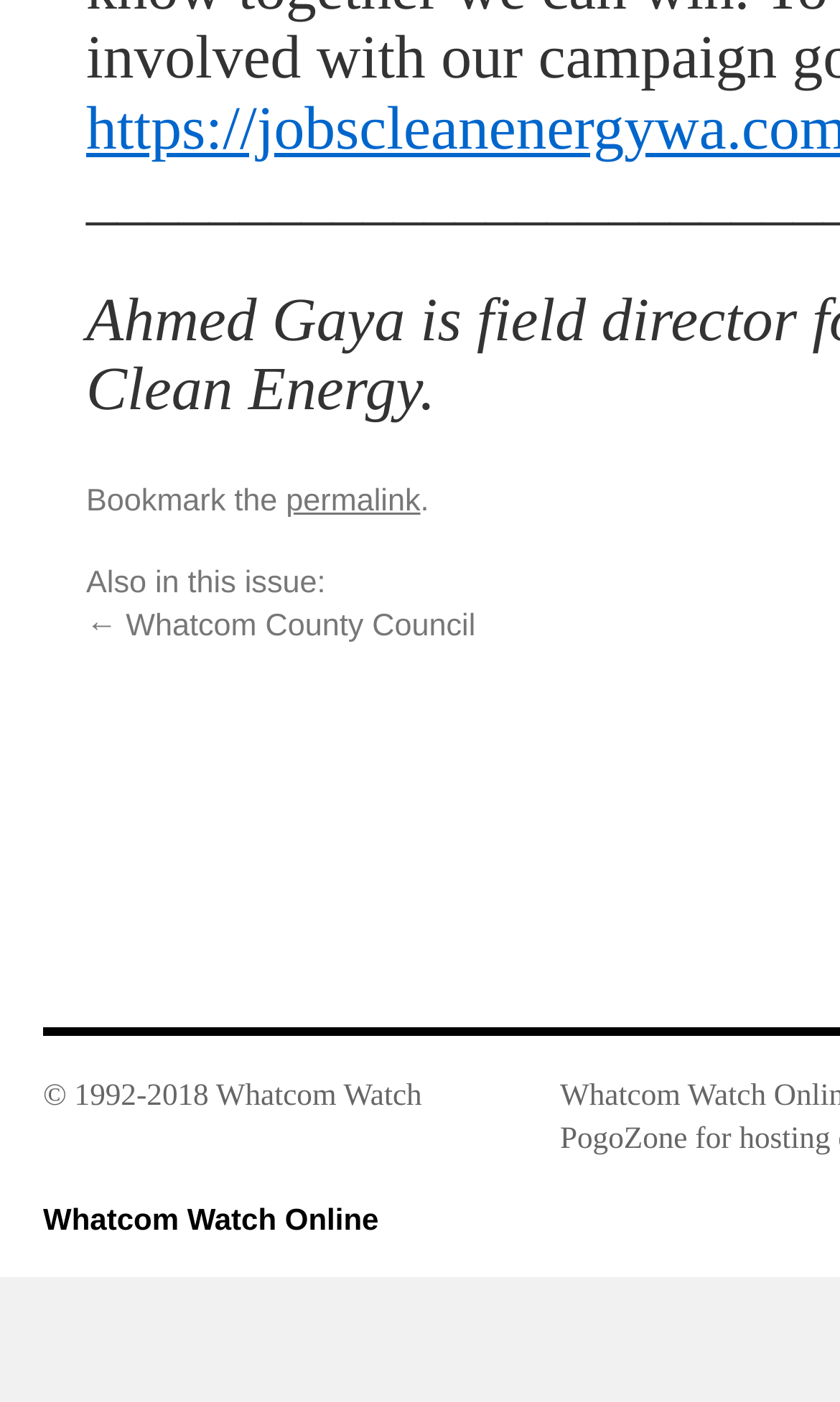Refer to the element description permalink and identify the corresponding bounding box in the screenshot. Format the coordinates as (top-left x, top-left y, bottom-right x, bottom-right y) with values in the range of 0 to 1.

[0.34, 0.403, 0.5, 0.428]